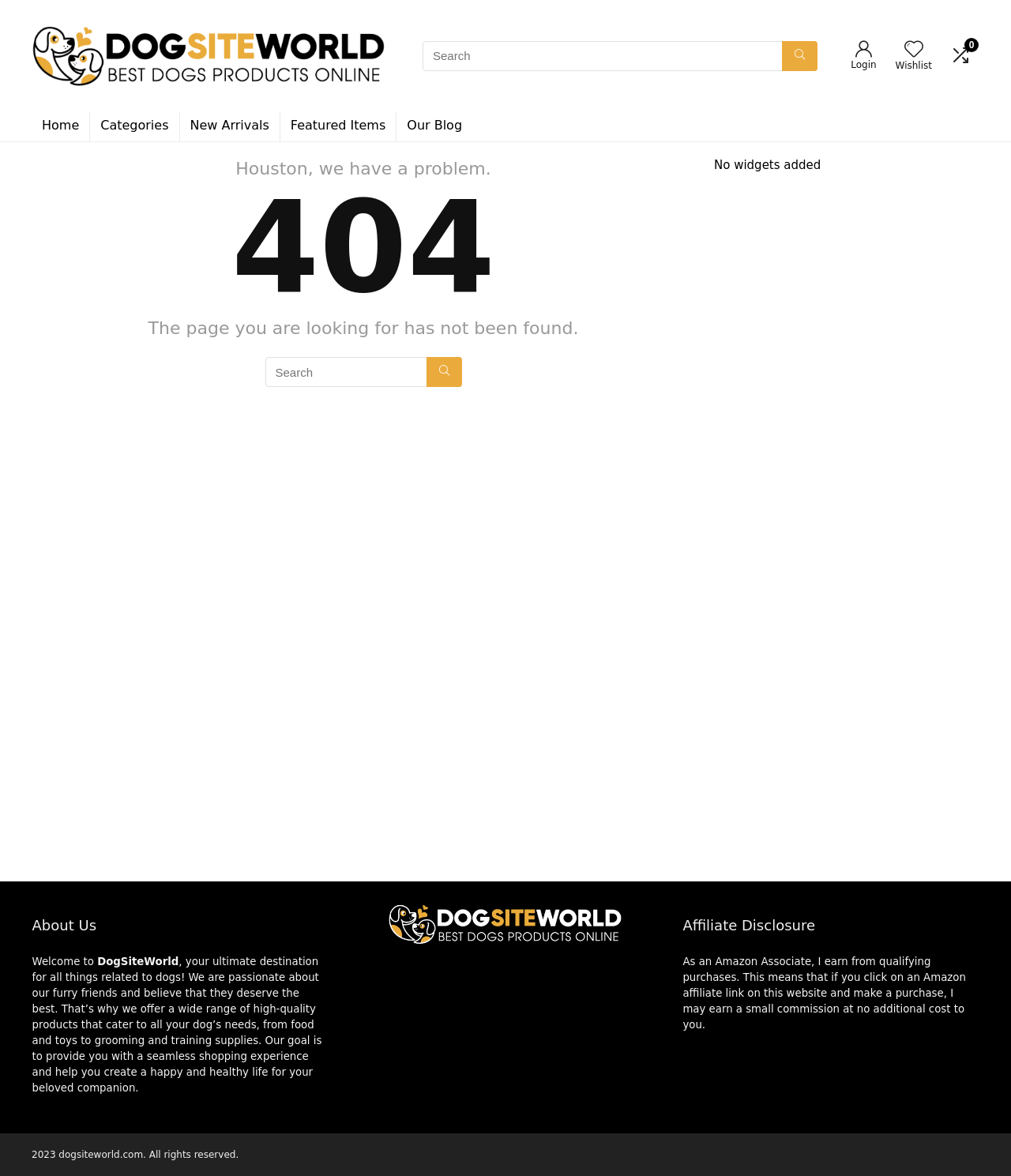Locate the UI element that matches the description Modern Slavery Statement in the webpage screenshot. Return the bounding box coordinates in the format (top-left x, top-left y, bottom-right x, bottom-right y), with values ranging from 0 to 1.

None